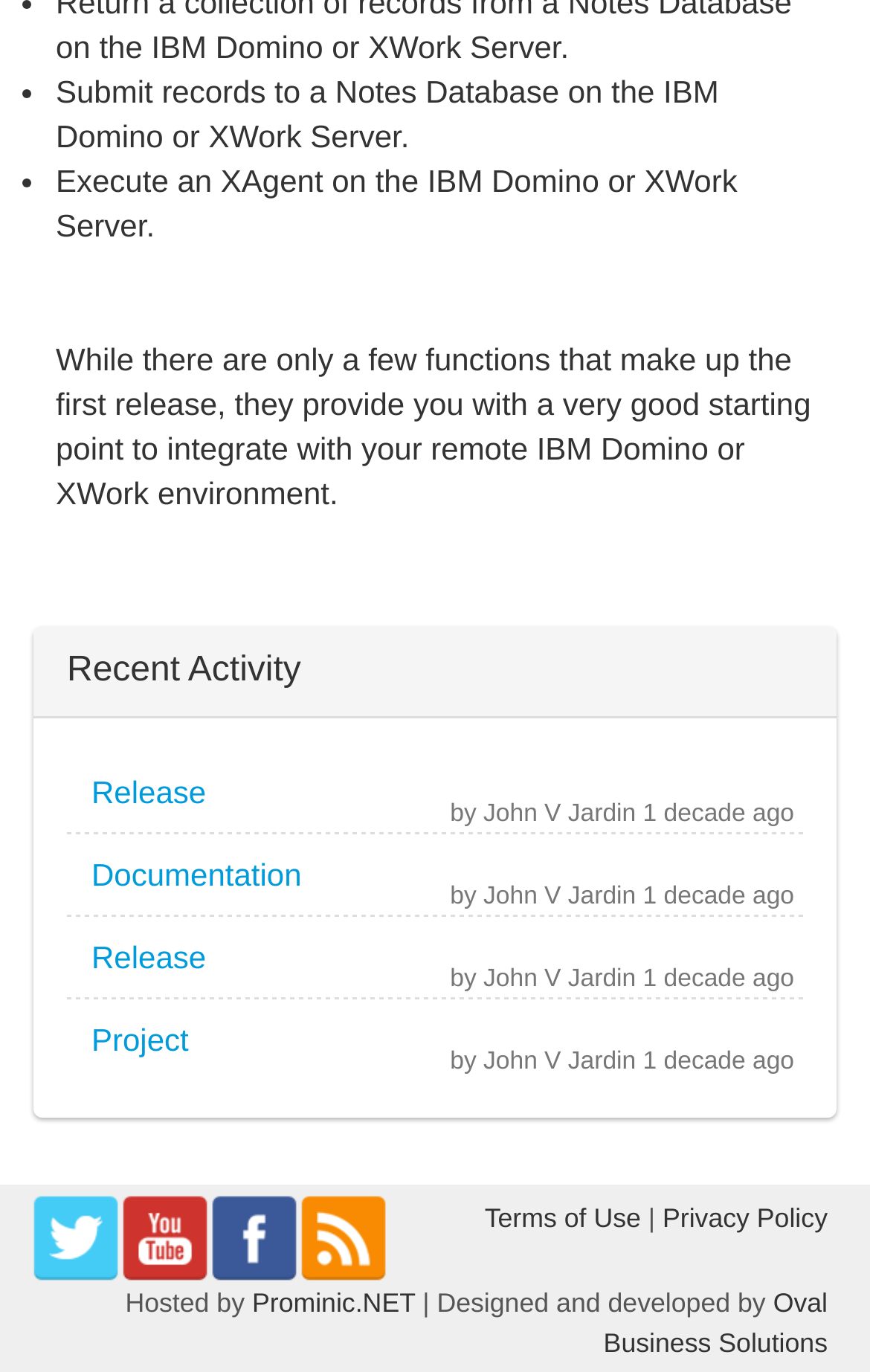What is the purpose of this website?
Please give a detailed answer to the question using the information shown in the image.

Based on the static text 'Submit records to a Notes Database on the IBM Domino or XWork Server.' and 'Execute an XAgent on the IBM Domino or XWork Server.', it can be inferred that the purpose of this website is to integrate with IBM Domino or XWork.